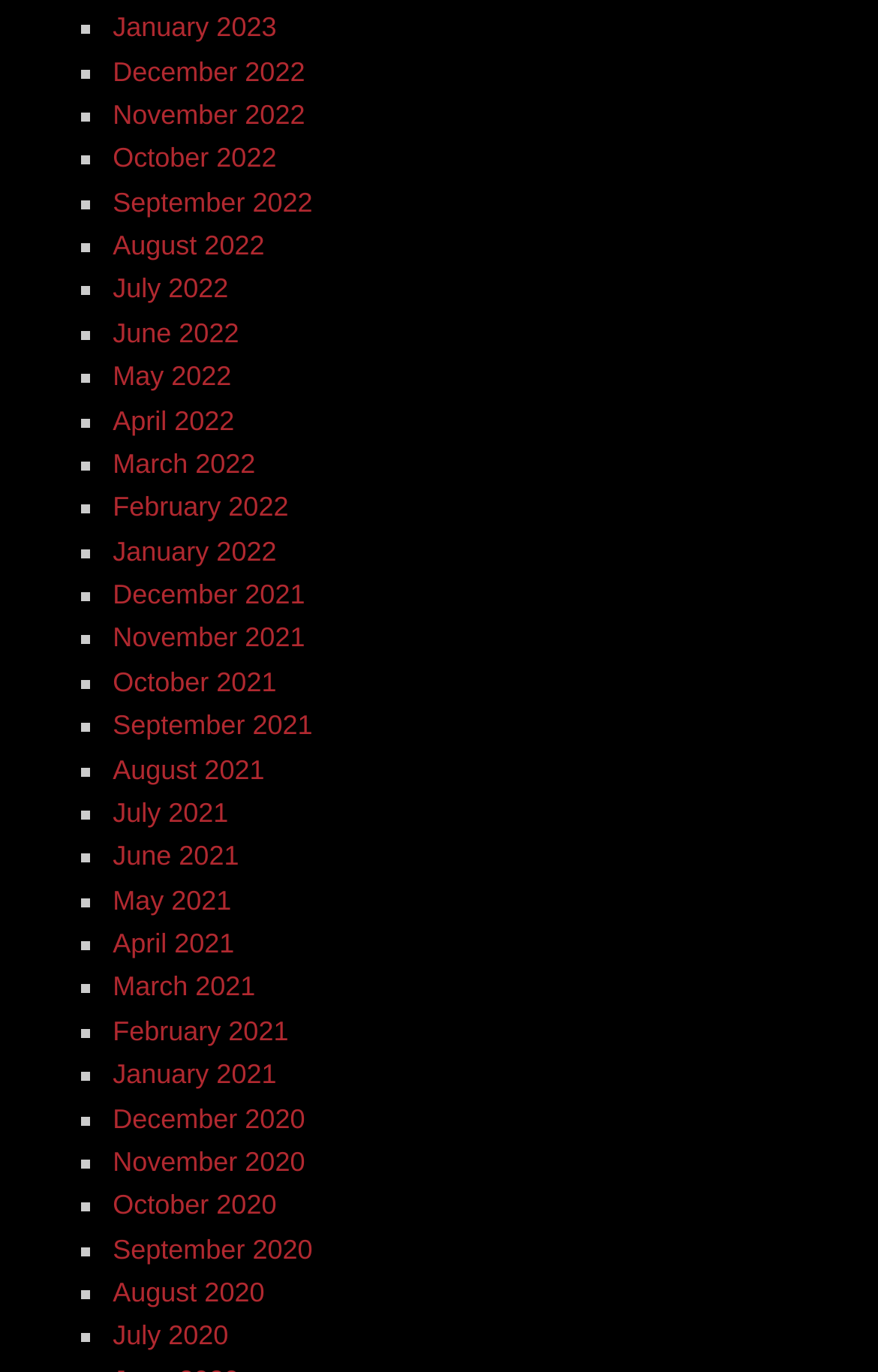What is the earliest month listed? Please answer the question using a single word or phrase based on the image.

December 2020